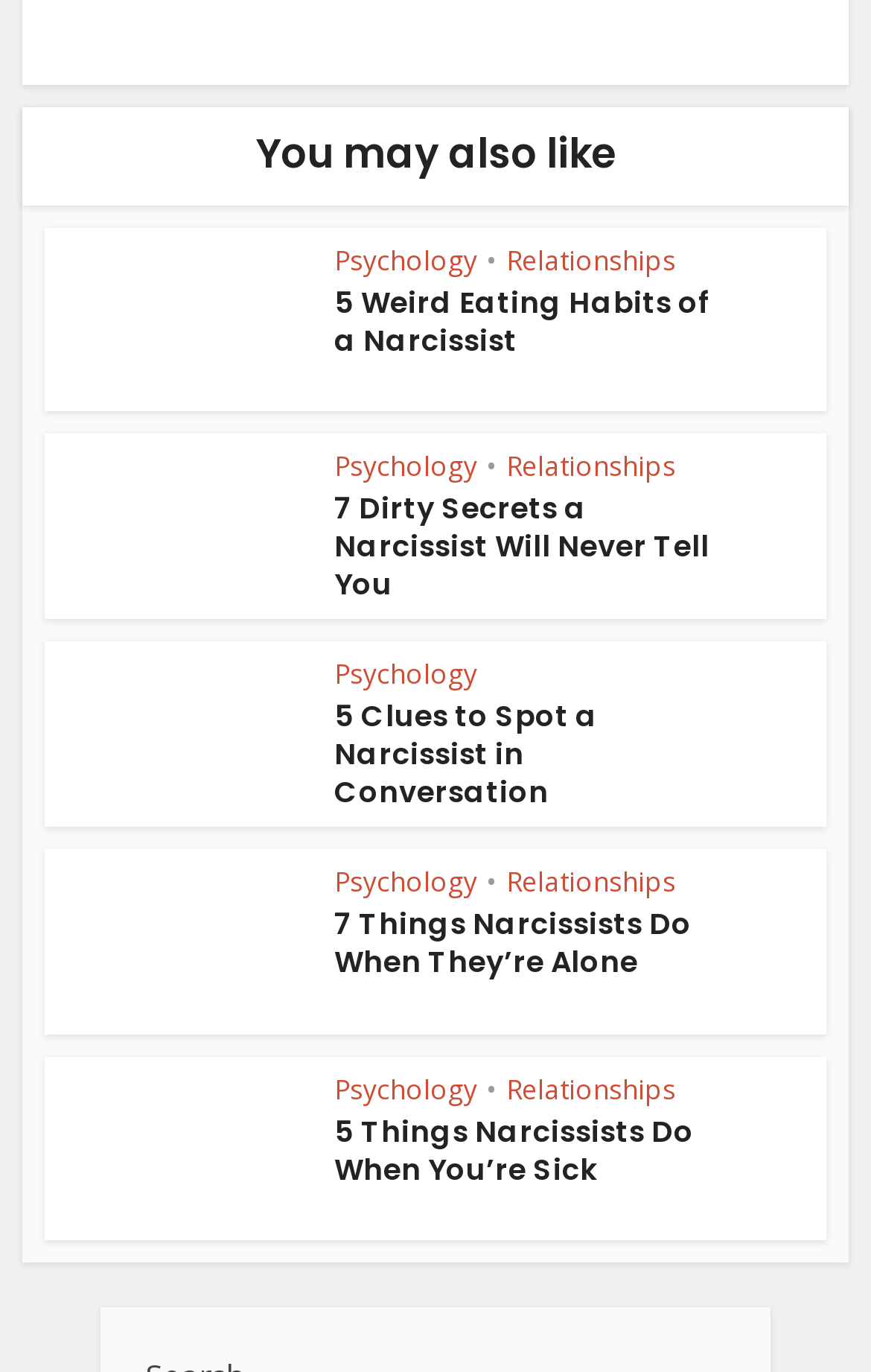Please identify the bounding box coordinates of the clickable area that will fulfill the following instruction: "Read the article about 5 Clues to Spot a Narcissist in Conversation". The coordinates should be in the format of four float numbers between 0 and 1, i.e., [left, top, right, bottom].

[0.051, 0.508, 0.82, 0.591]